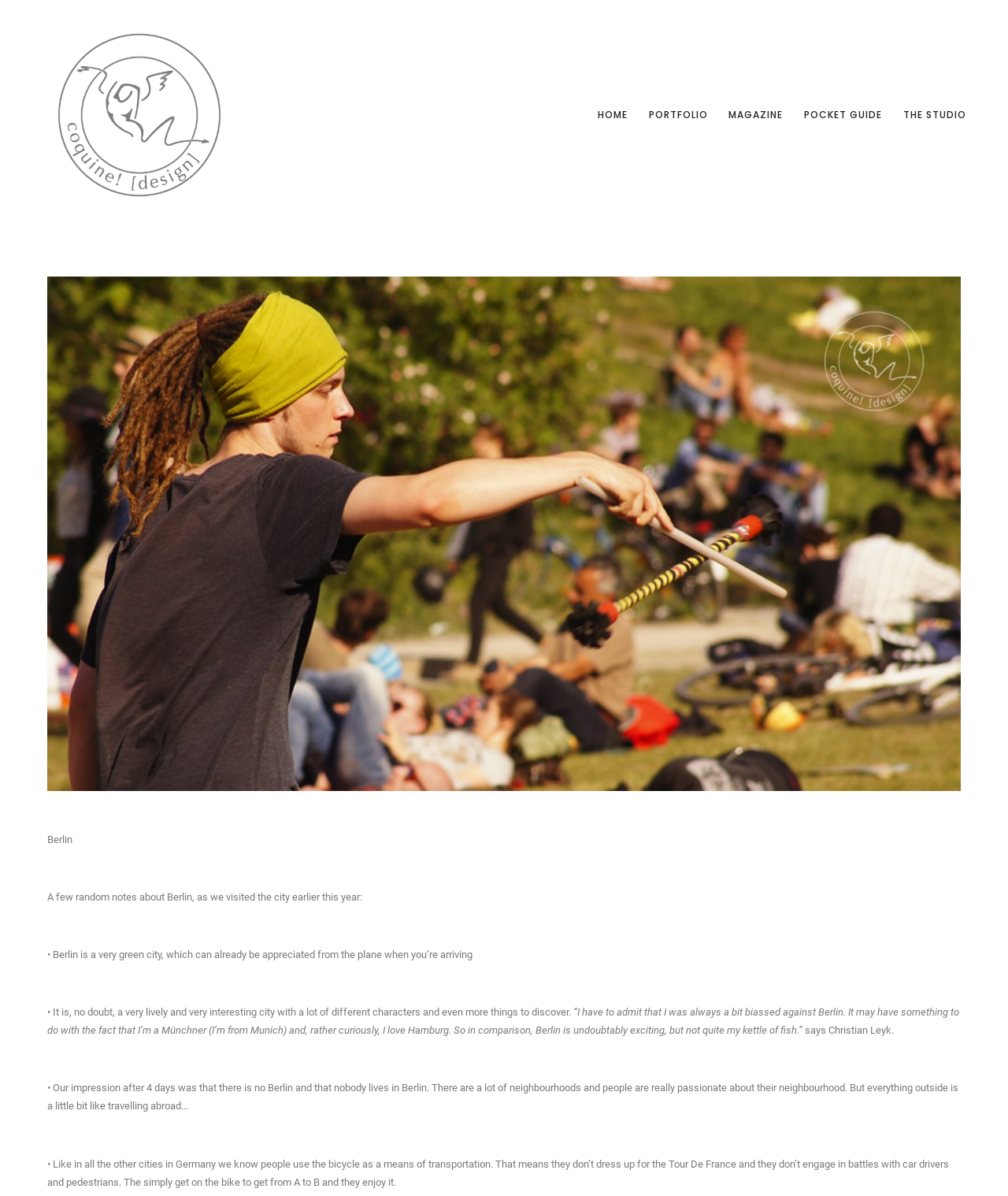Please answer the following question using a single word or phrase: What is the tone of the text about Berlin?

Neutral